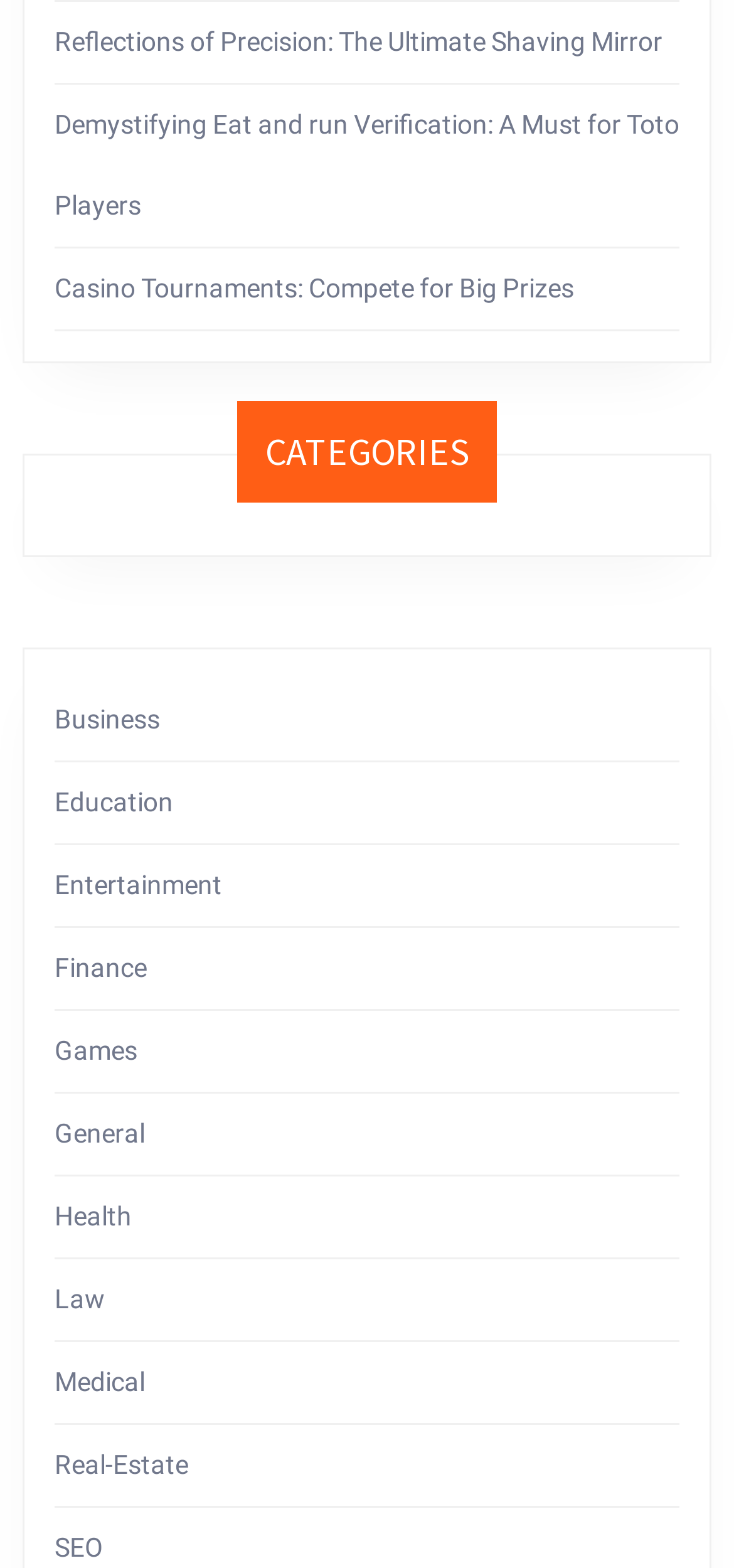What is the last category listed on the webpage?
Based on the image, answer the question with a single word or brief phrase.

SEO